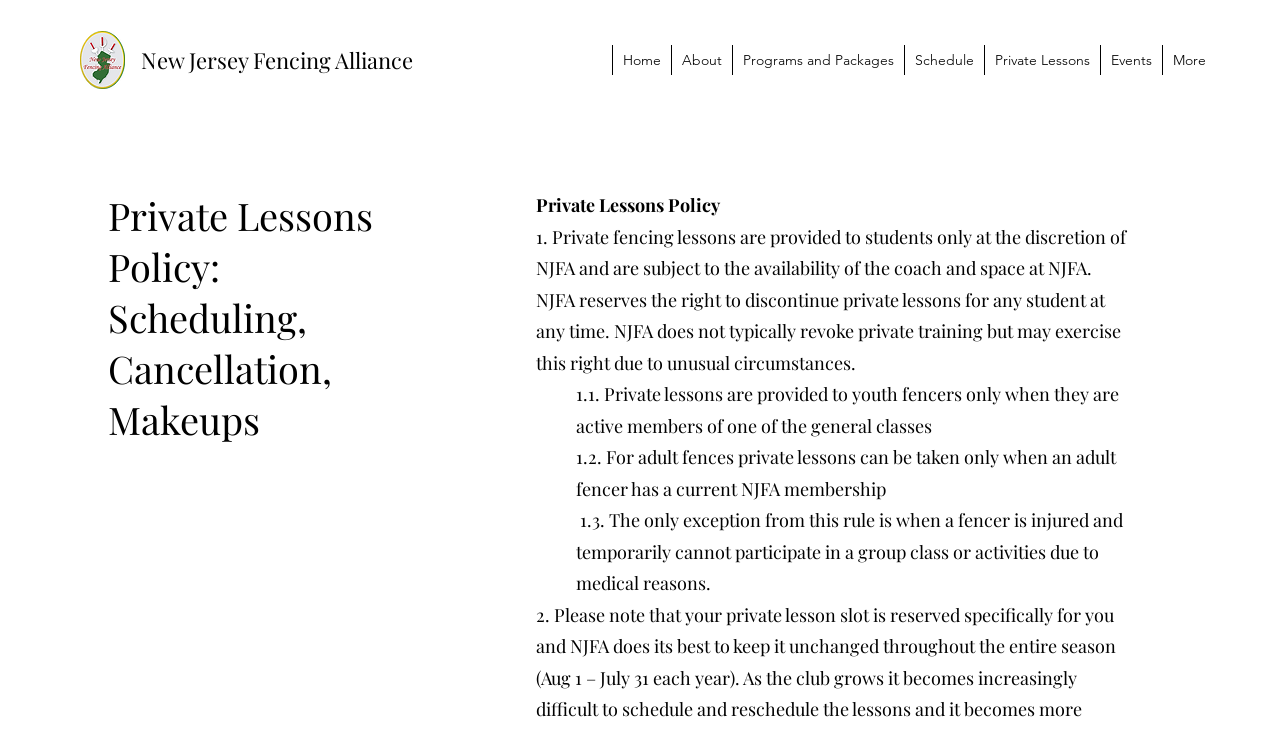What is the bounding box coordinate of the 'Private Lessons' menu item? From the image, respond with a single word or brief phrase.

[0.769, 0.062, 0.859, 0.103]